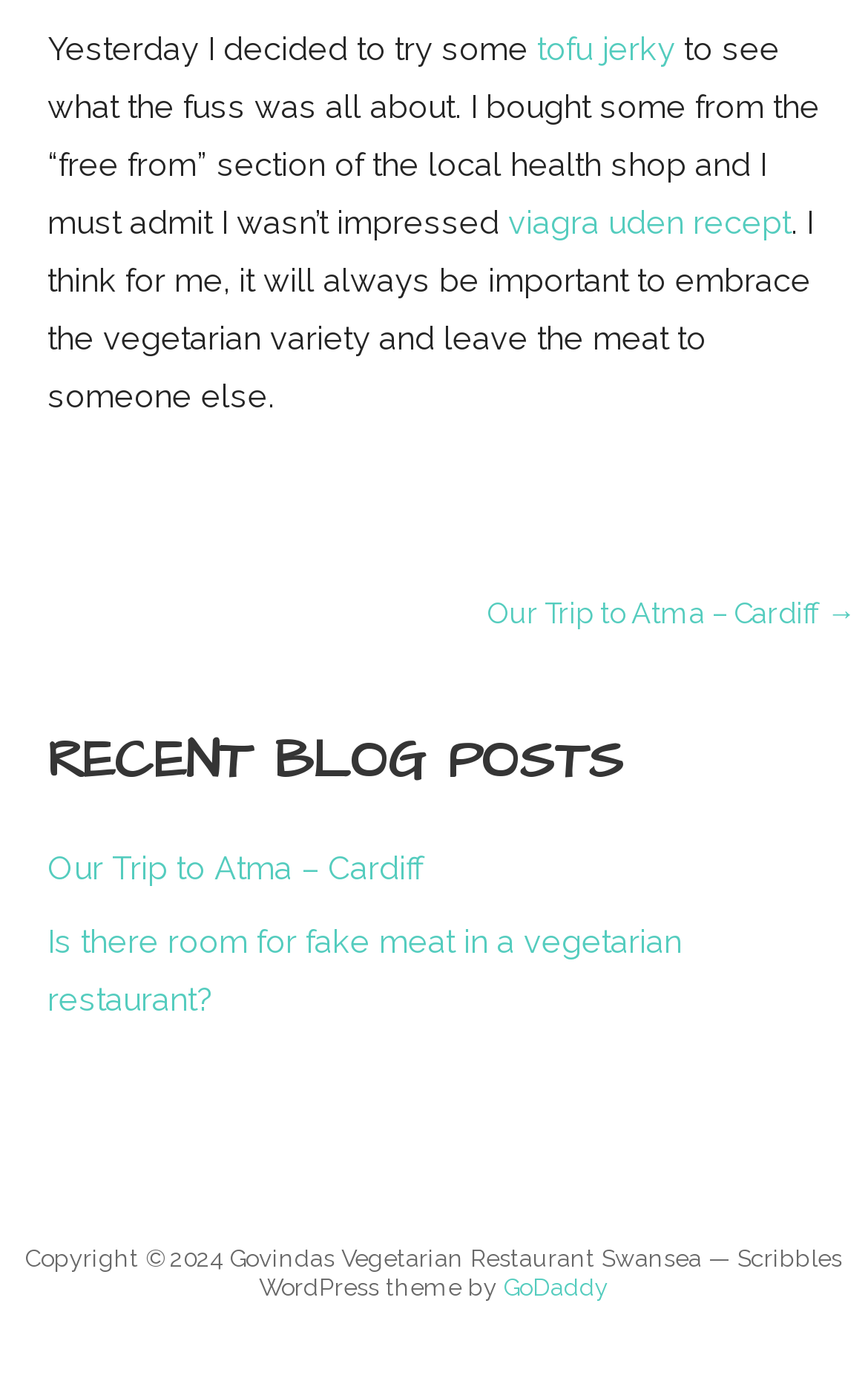Find the bounding box coordinates corresponding to the UI element with the description: "tofu jerky". The coordinates should be formatted as [left, top, right, bottom], with values as floats between 0 and 1.

[0.619, 0.021, 0.778, 0.049]